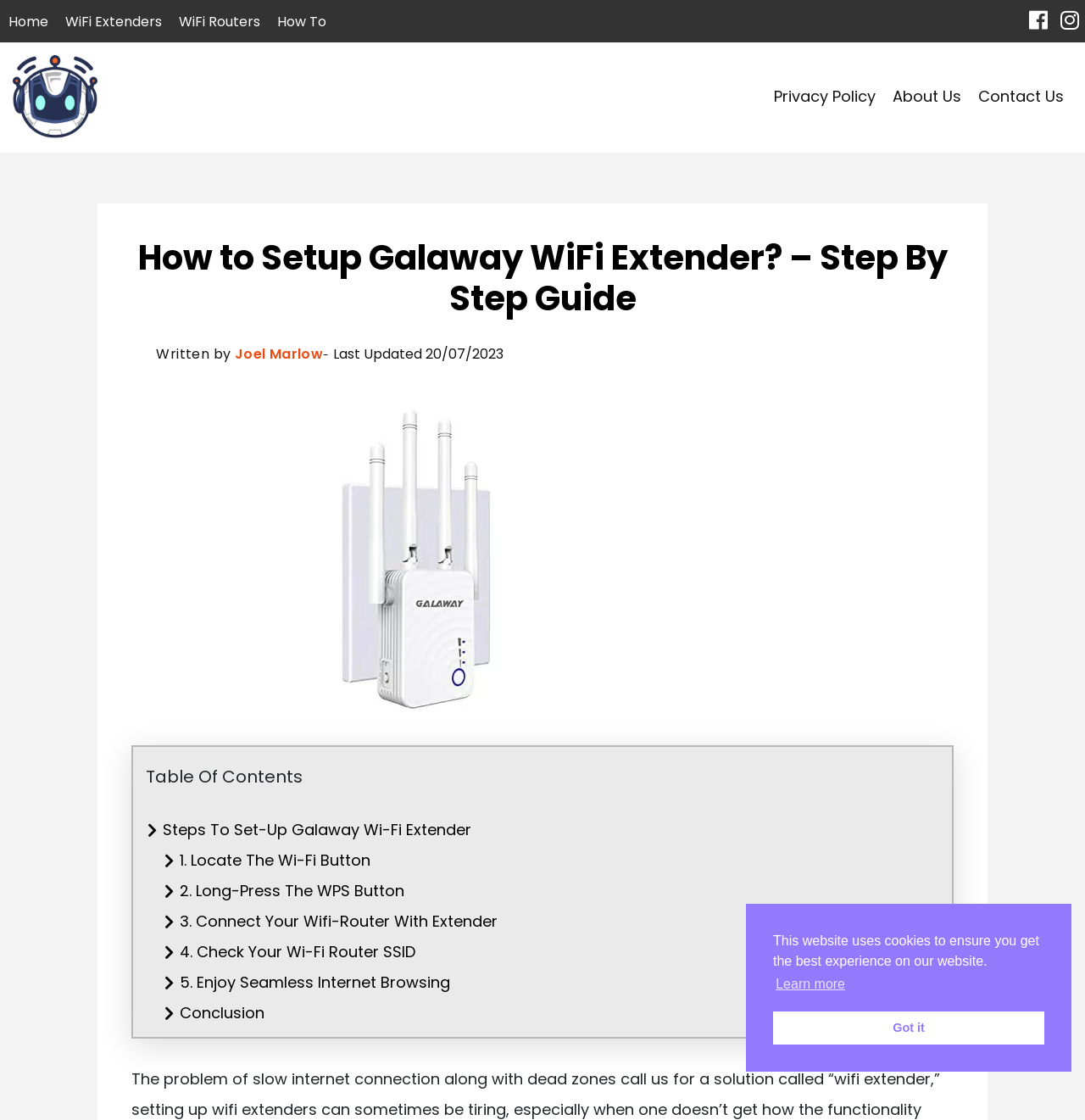Generate a detailed explanation of the webpage's features and information.

The webpage is a step-by-step guide on how to set up a Galaway Wi-Fi extender. At the top, there are five navigation links: "Home", "WiFi Extenders", "WiFi Routers", "How To", and an icon. On the right side of the top section, there is a link to "Tech Lexa" with a corresponding image. Below this, there are three links to "Privacy Policy", "About Us", and "Contact Us".

The main content of the webpage is headed by a title "How to Setup Galaway WiFi Extender? – Step By Step Guide" and has a subheading "Written by Joel Marlow" with the date "Last Updated 20/07/2023". Below this, there is an image related to setting up a Galaway Wi-Fi extender.

The webpage then presents a table of contents with five steps to set up the extender: "Steps To Set-Up Galaway Wi-Fi Extender", "1. Locate The Wi-Fi Button", "2. Long-Press The WPS Button", "3. Connect Your Wifi-Router With Extender", "4. Check Your Wi-Fi Router SSID", and "5. Enjoy Seamless Internet Browsing", followed by a "Conclusion" section.

At the bottom of the webpage, there is a cookie consent dialog with a message explaining the use of cookies on the website and two buttons: "cookies - Learn more" and "Got it cookie".